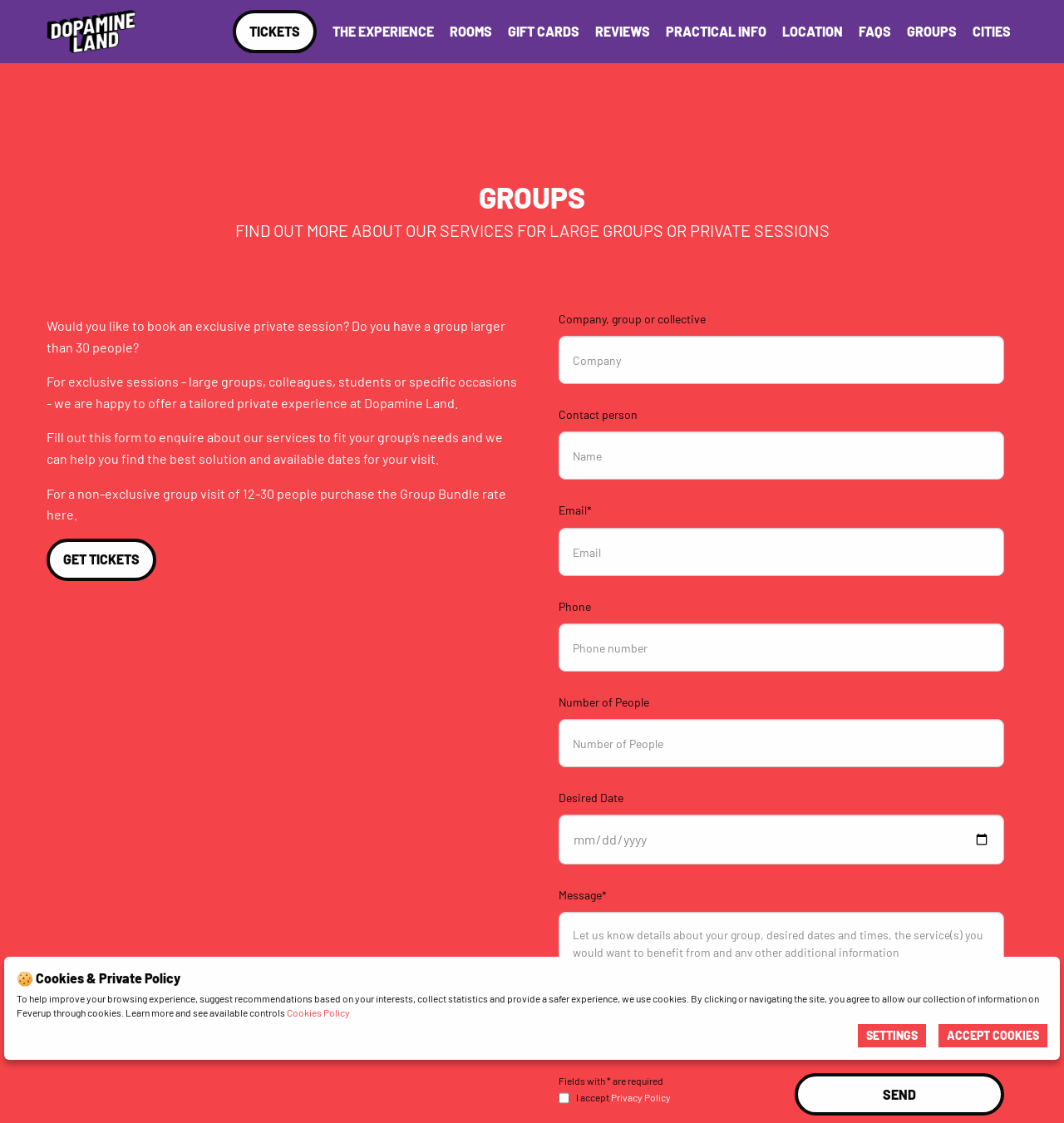Determine the bounding box coordinates for the area that needs to be clicked to fulfill this task: "Click TICKETS". The coordinates must be given as four float numbers between 0 and 1, i.e., [left, top, right, bottom].

[0.219, 0.009, 0.298, 0.047]